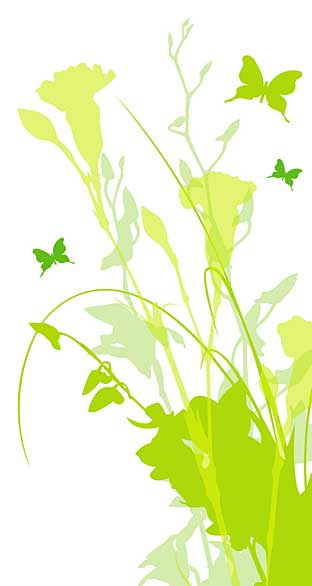Paint a vivid picture with your words by describing the image in detail.

The image features a vibrant and artistic representation of summer cycling, characterized by lush green floral elements and delicate butterflies. The design incorporates various shades of green, symbolizing the growth and vitality of nature during the summer months. This graphic complements content about exploring local nature reserves and enjoying leisurely cycling routes in and around Cambridge, celebrating the joys of outdoor activities in a scenic environment. The light and airy composition evokes a sense of freedom and adventure, inviting viewers to embrace the pleasures of cycling and the beauty of nature.